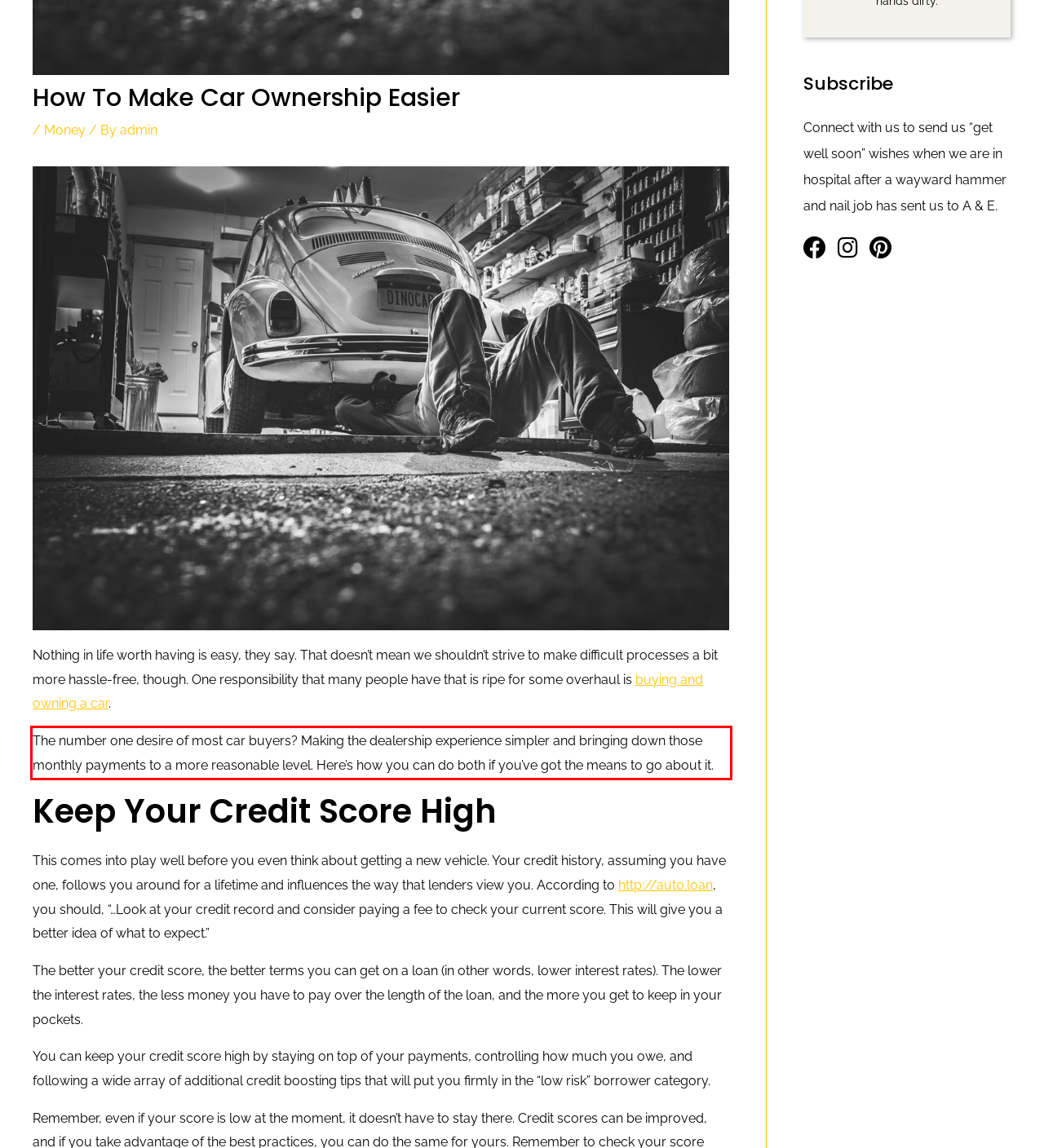Look at the webpage screenshot and recognize the text inside the red bounding box.

The number one desire of most car buyers? Making the dealership experience simpler and bringing down those monthly payments to a more reasonable level. Here’s how you can do both if you’ve got the means to go about it.